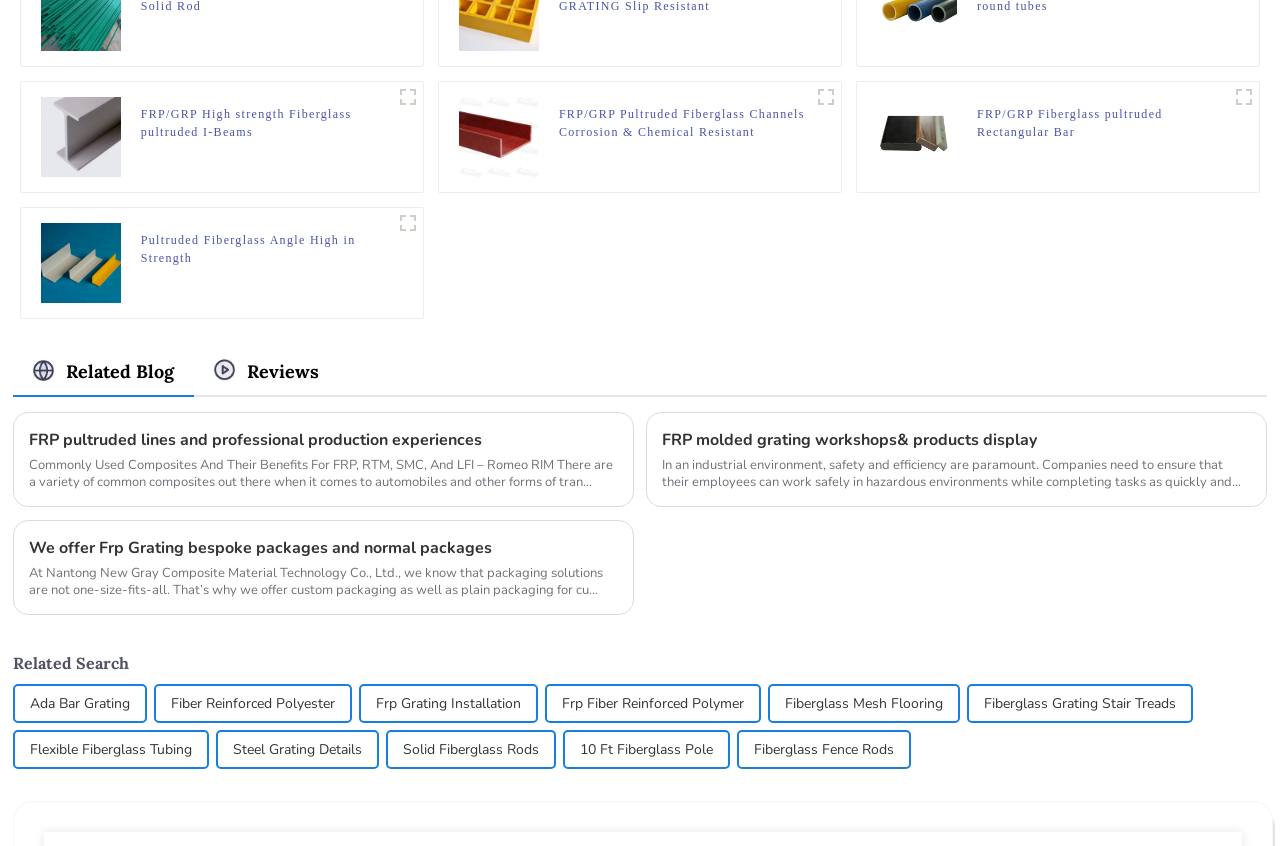Identify the bounding box coordinates for the UI element described as follows: FRP/GRP Fiberglass pultruded Rectangular Bar. Use the format (top-left x, top-left y, bottom-right x, bottom-right y) and ensure all values are floating point numbers between 0 and 1.

[0.763, 0.124, 0.96, 0.167]